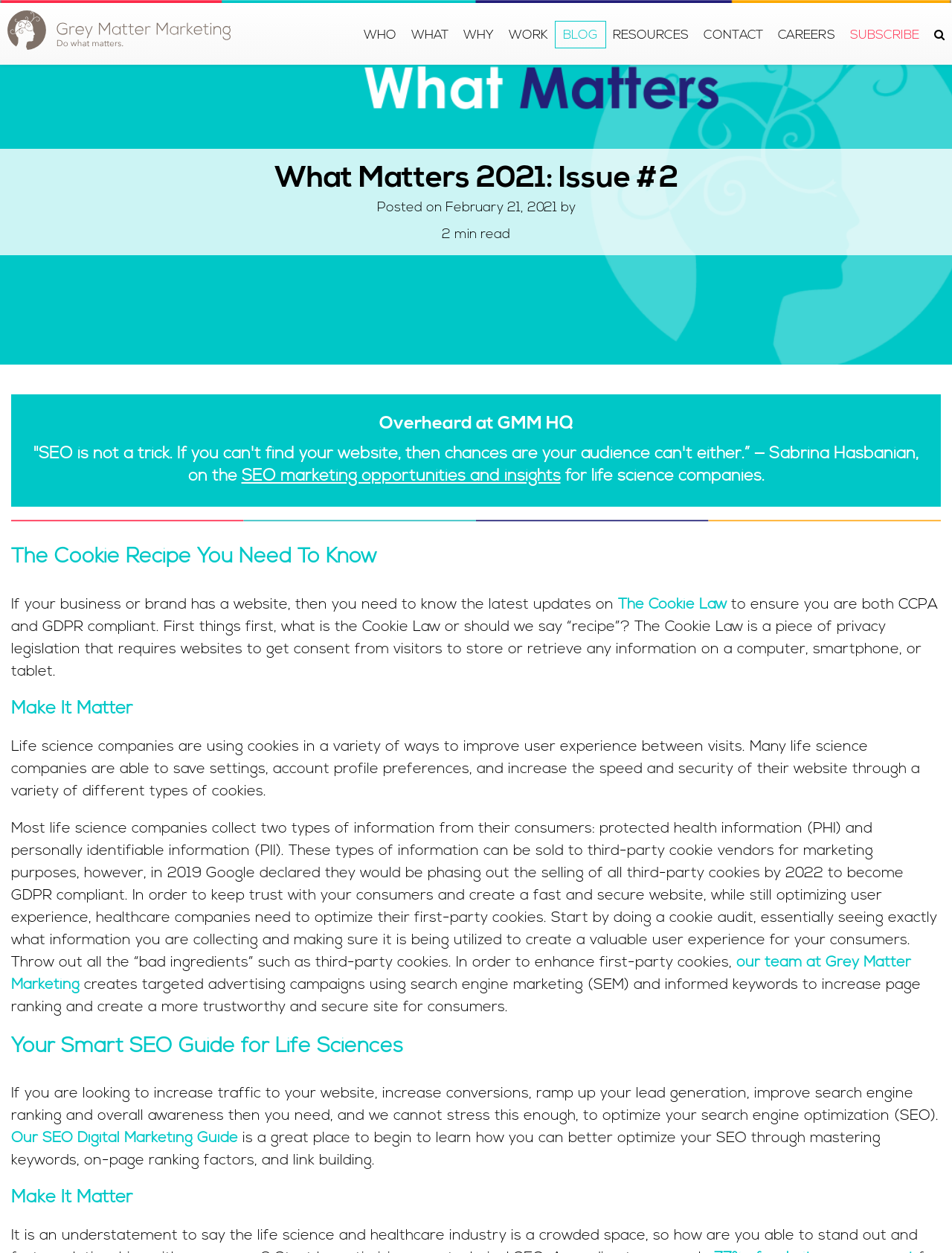Identify the bounding box coordinates for the element you need to click to achieve the following task: "Search for keywords". Provide the bounding box coordinates as four float numbers between 0 and 1, in the form [left, top, right, bottom].

[0.82, 0.017, 0.977, 0.041]